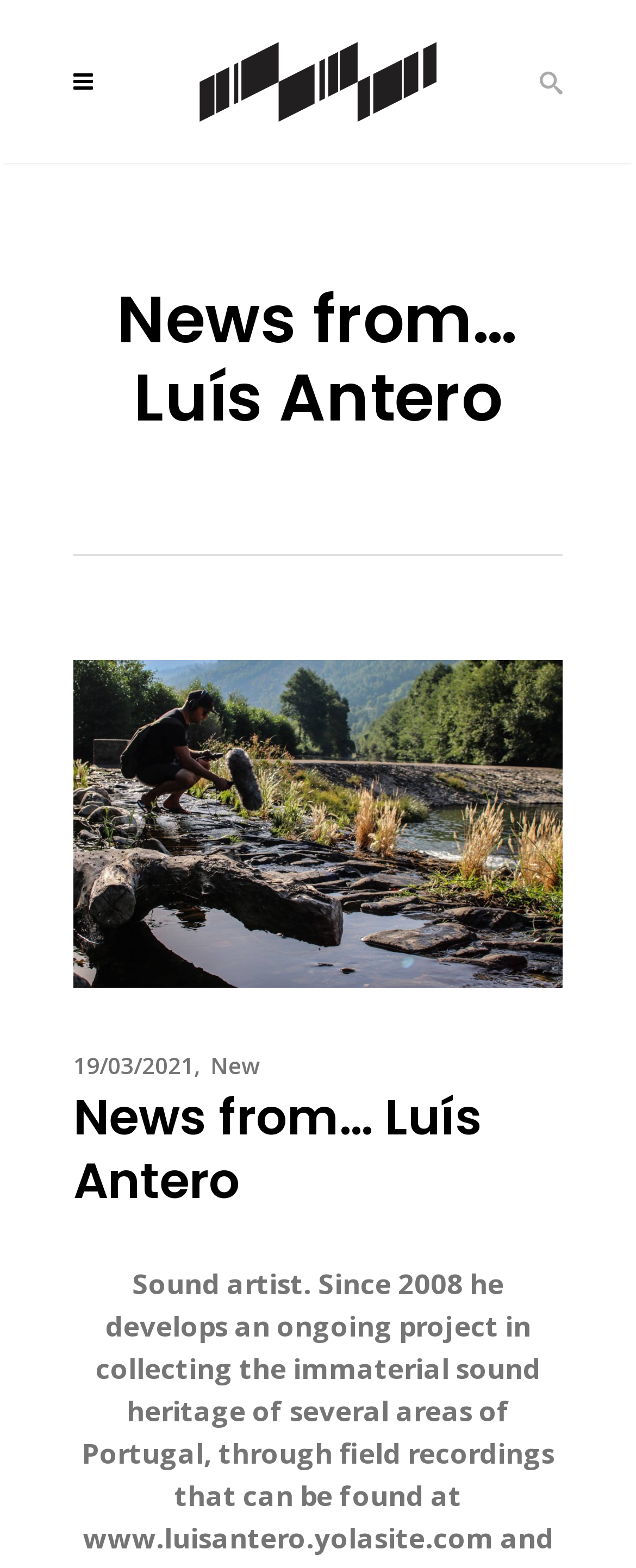Give a one-word or short-phrase answer to the following question: 
What is the layout of the webpage?

Table layout